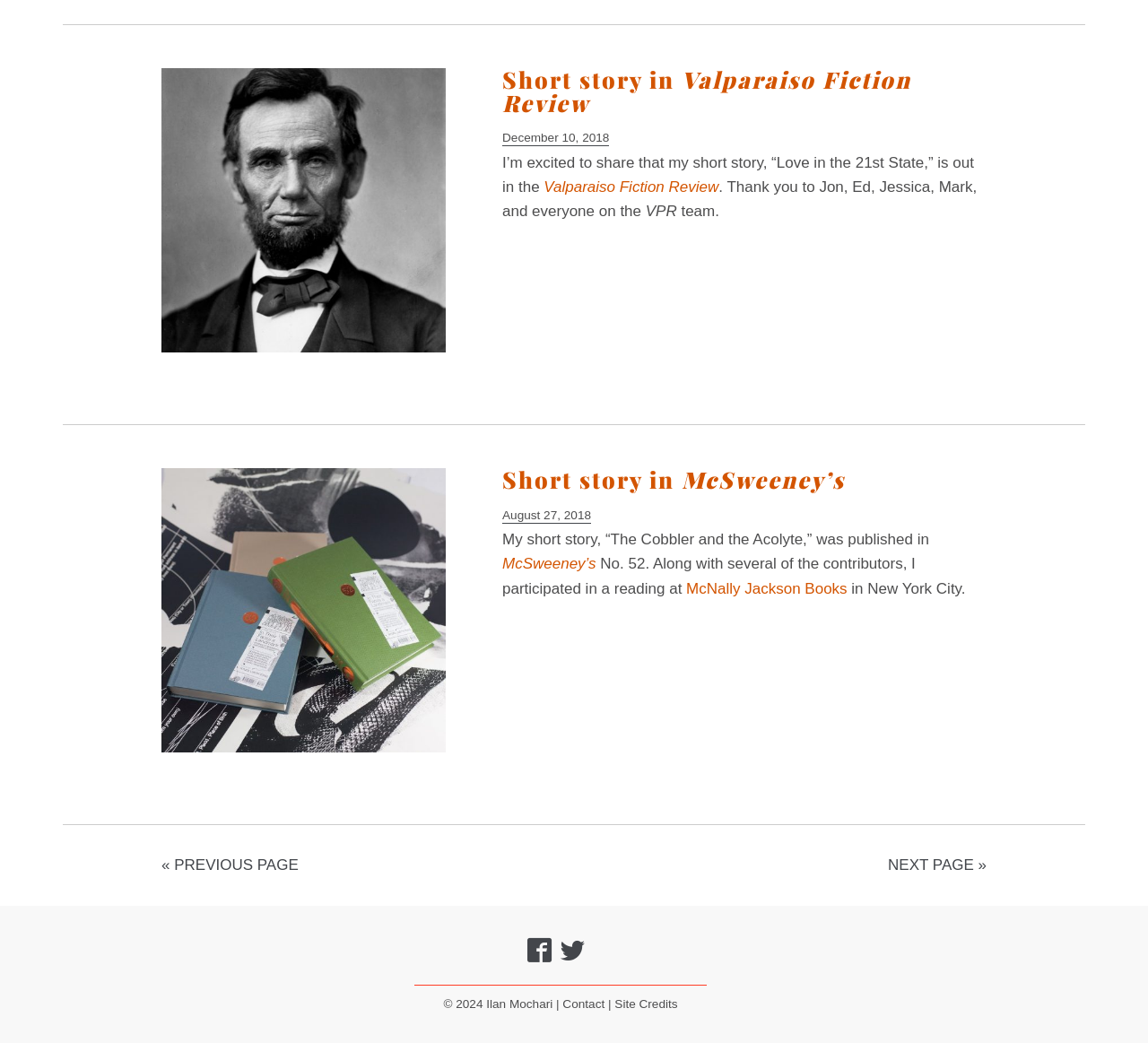Respond to the following question using a concise word or phrase: 
What is the name of the author?

Ilan Mochari